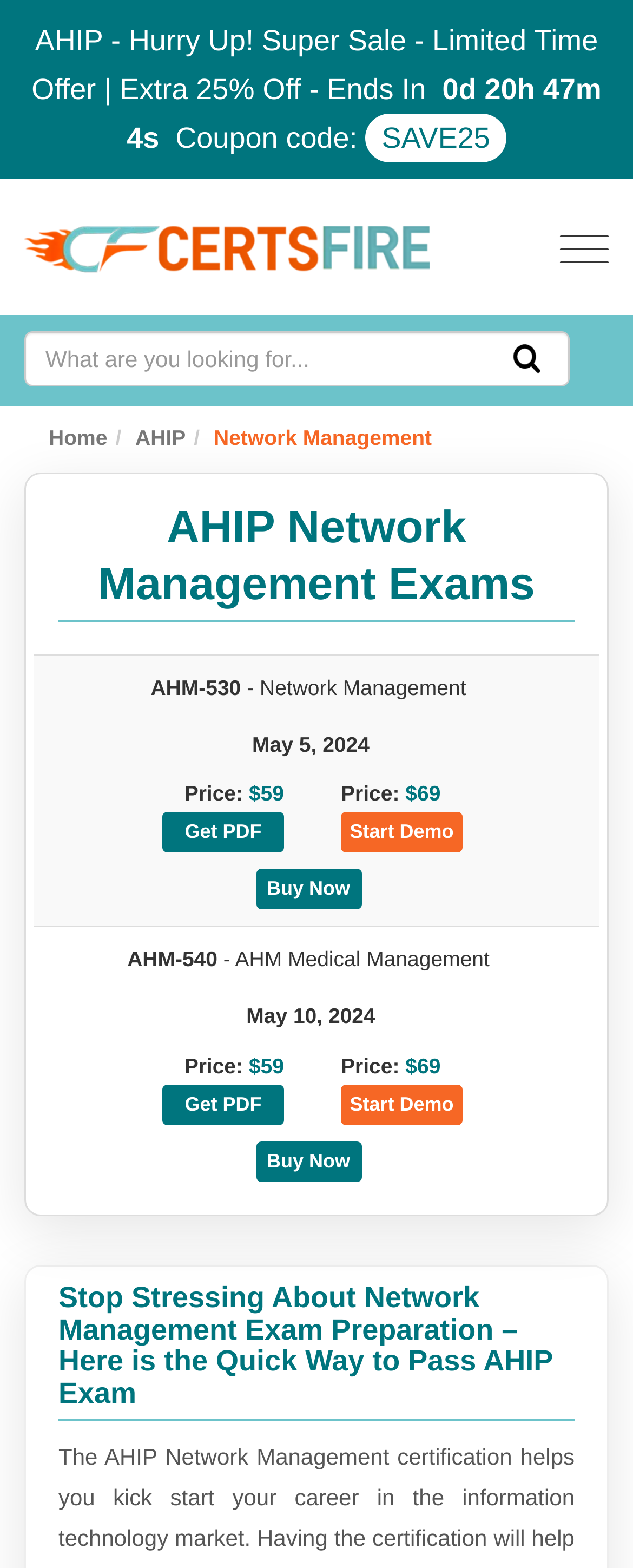What is the price of AHM-530?
Refer to the image and provide a one-word or short phrase answer.

$59